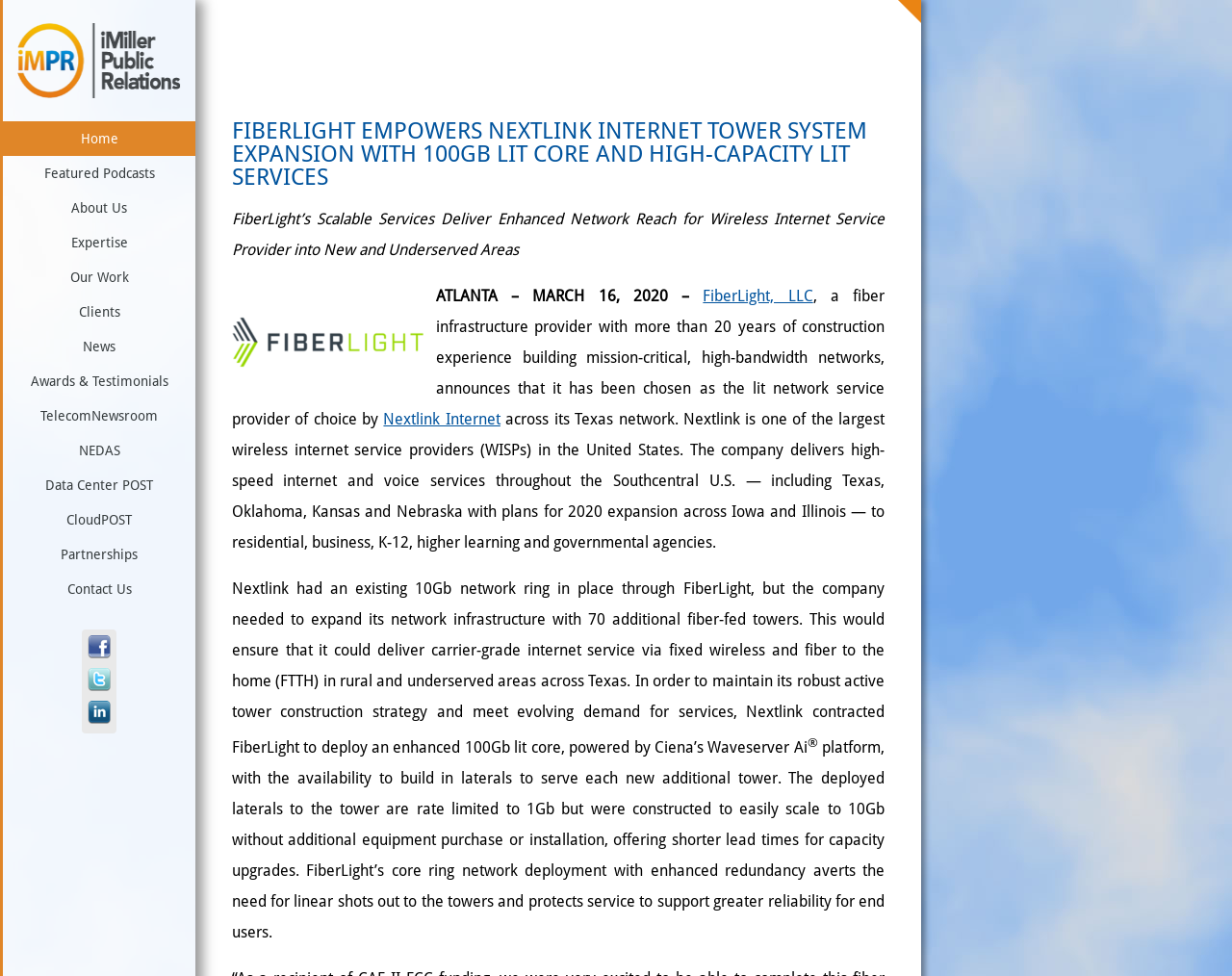What is the name of the company that delivers high-speed internet and voice services throughout the Southcentral U.S.?
Using the picture, provide a one-word or short phrase answer.

Nextlink Internet